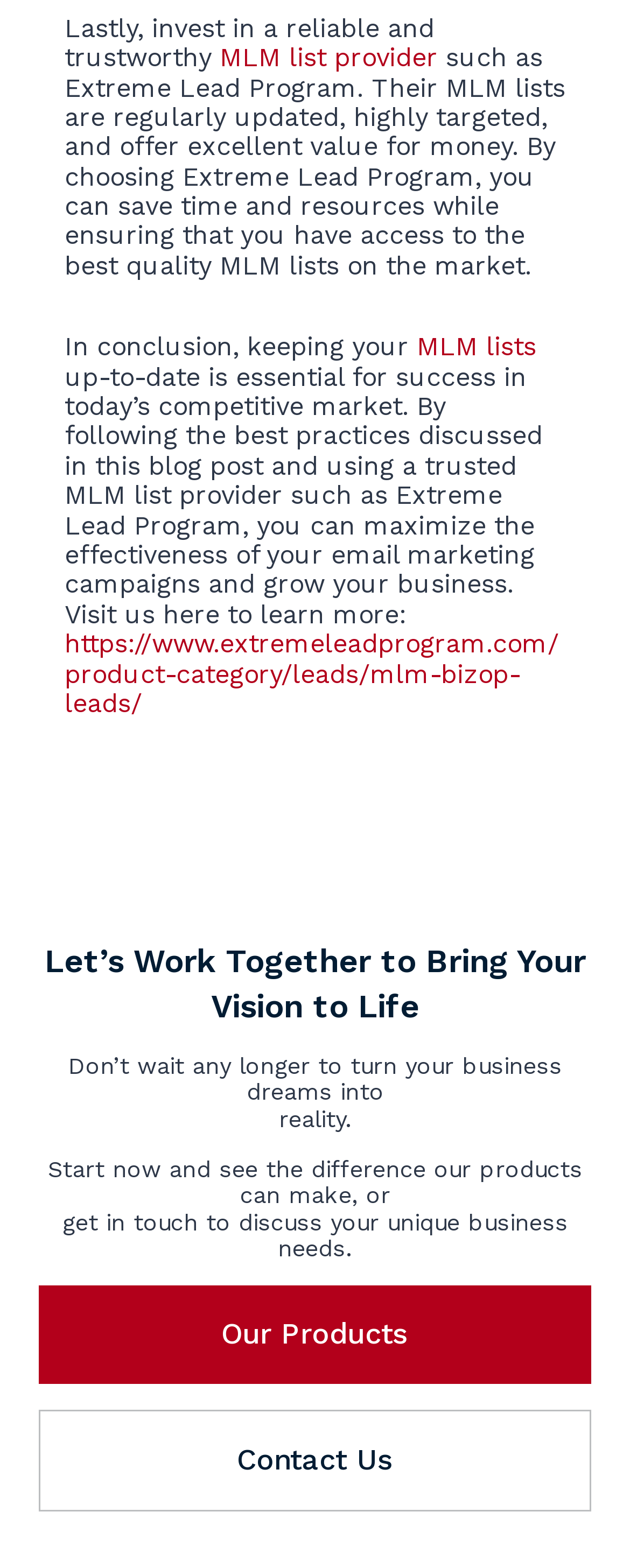Using the description "https://www.extremeleadprogram.com/product-category/leads/mlm-bizop-leads/", locate and provide the bounding box of the UI element.

[0.103, 0.401, 0.887, 0.458]